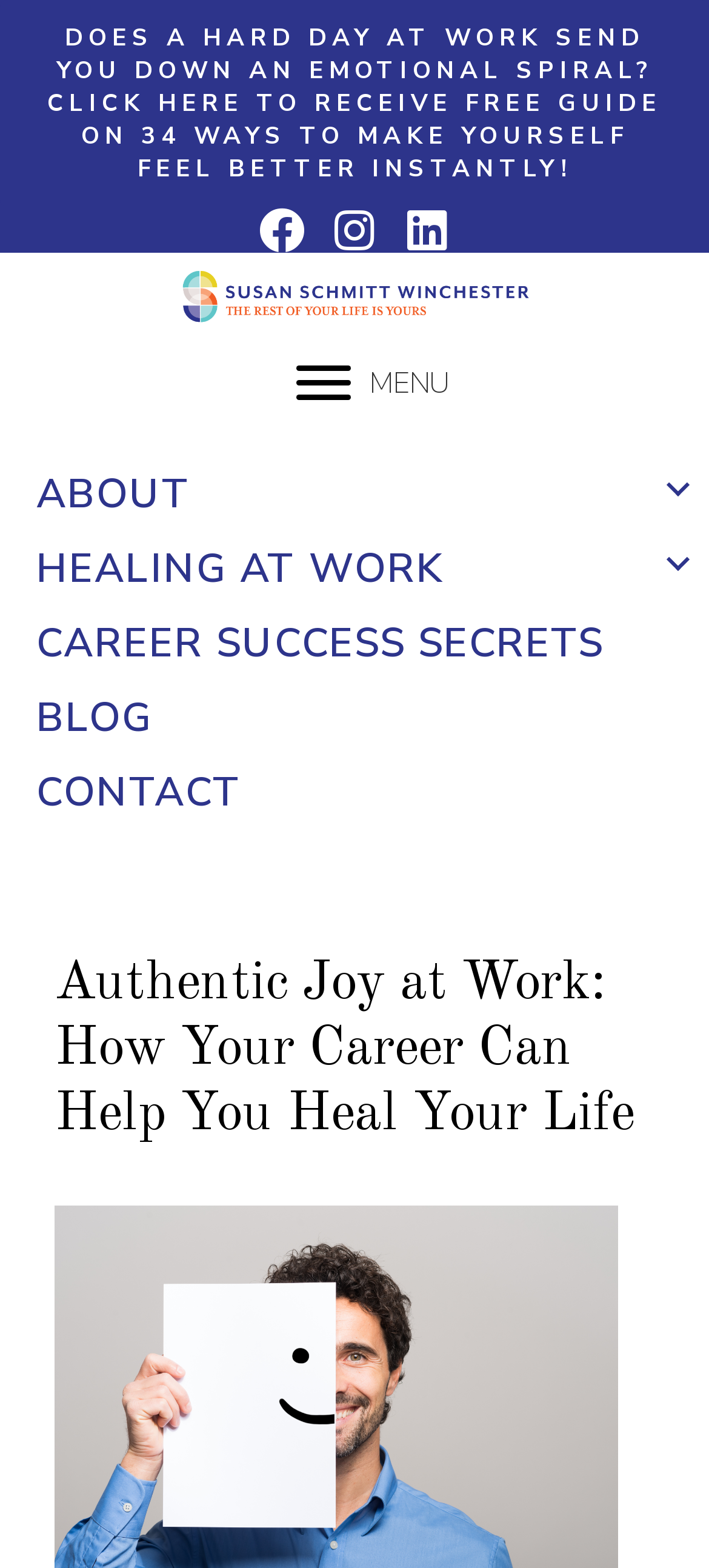Answer this question using a single word or a brief phrase:
How many main menu items are there?

5